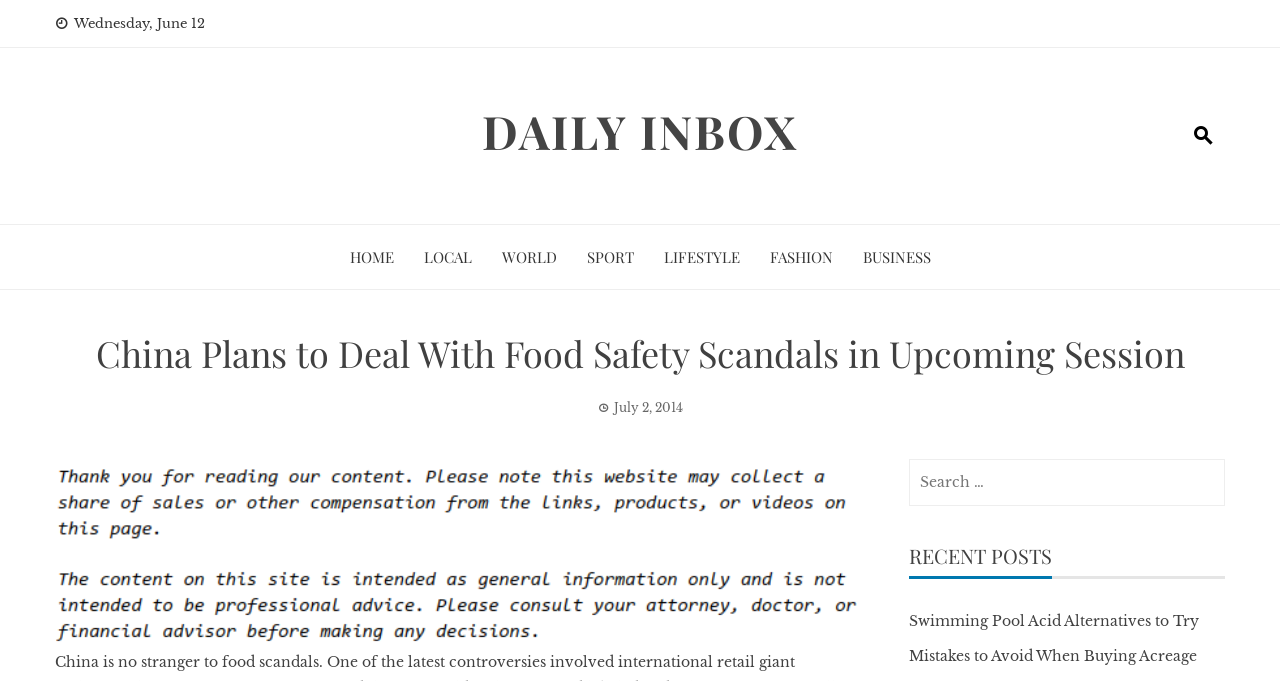Locate the bounding box of the UI element described by: "Daily Inbox" in the given webpage screenshot.

[0.377, 0.147, 0.623, 0.238]